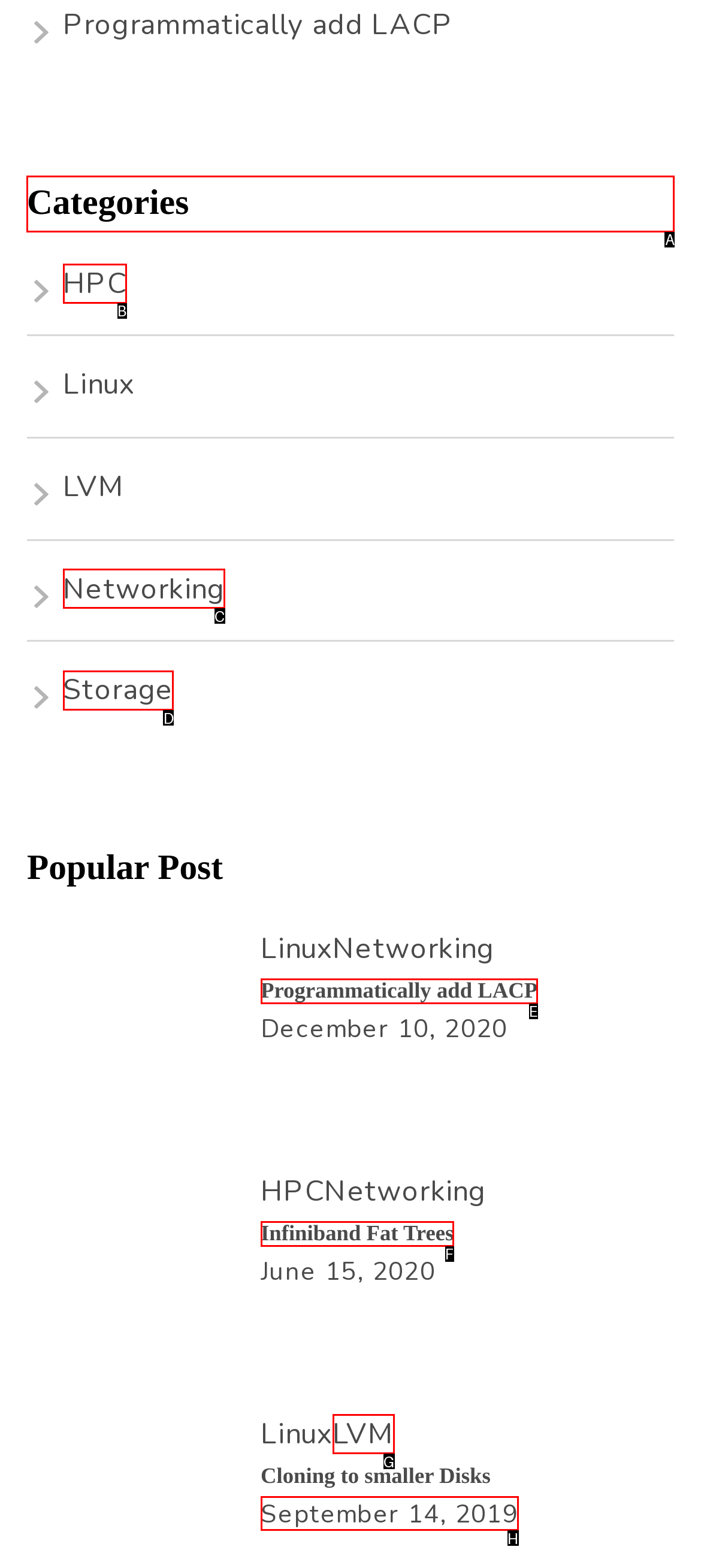Point out the specific HTML element to click to complete this task: View the 'Categories' section Reply with the letter of the chosen option.

A